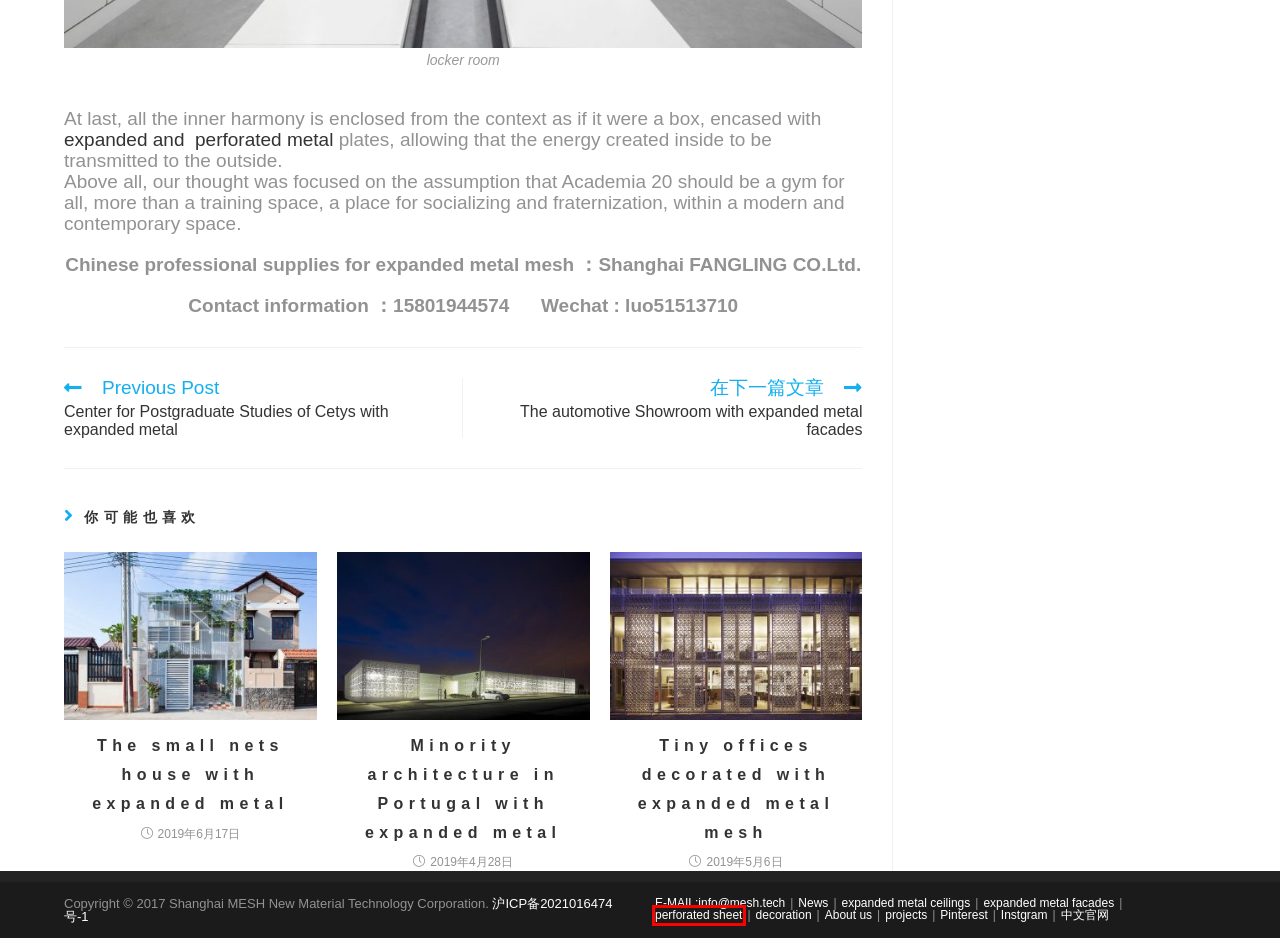Look at the screenshot of a webpage, where a red bounding box highlights an element. Select the best description that matches the new webpage after clicking the highlighted element. Here are the candidates:
A. The automotive Showroom with expanded metal facades |
B. projects expanded metal mesh | expanded metal ceilings&facades
C. Minority architecture in Portugal with expanded metal
D. The small nets house with expanded metal |
E. expanded metal facades expanded metal mesh | expanded metal ceilings&facades
F. decoration expanded metal mesh | expanded metal ceilings&facades
G. 上海迈饰新材料科技有限公司 – 专业生产穿孔铝板_冲孔网板_金属扩张网
H. perforated sheet expanded metal mesh | expanded metal ceilings&facades

H